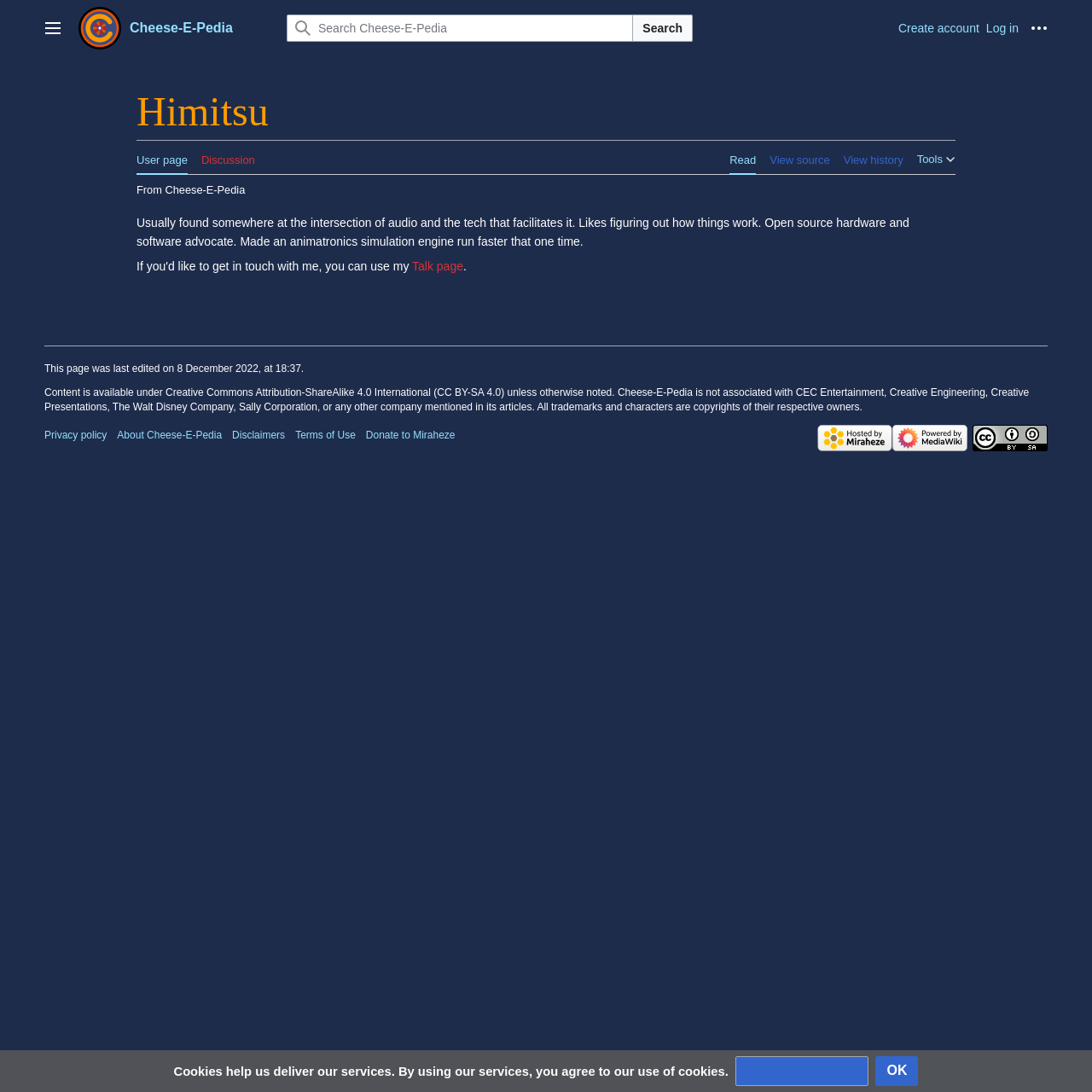Please give a succinct answer to the question in one word or phrase:
What is the license under which the content is available?

CC BY-SA 4.0